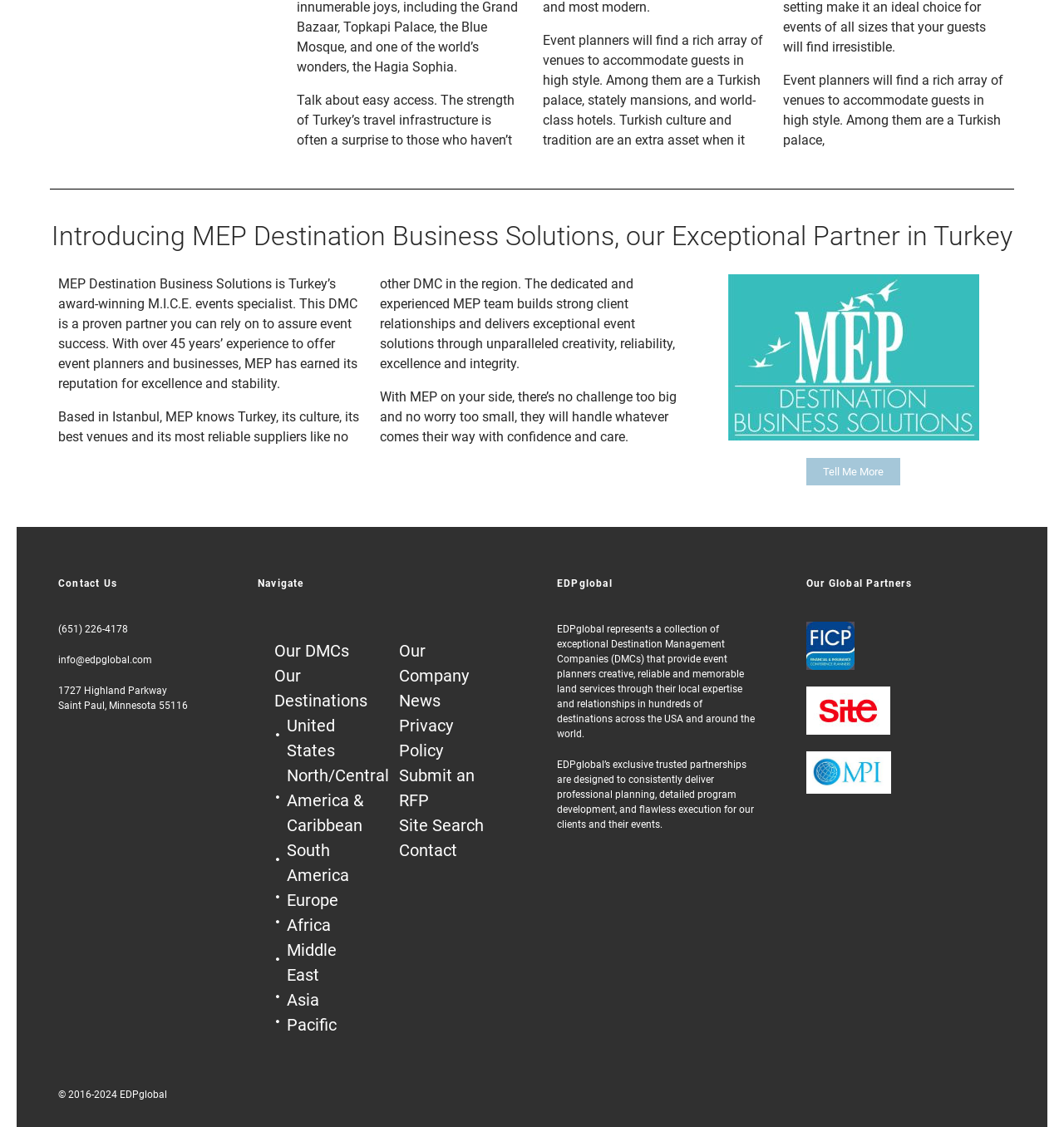Answer the question below with a single word or a brief phrase: 
What is the purpose of MEP?

To assure event success